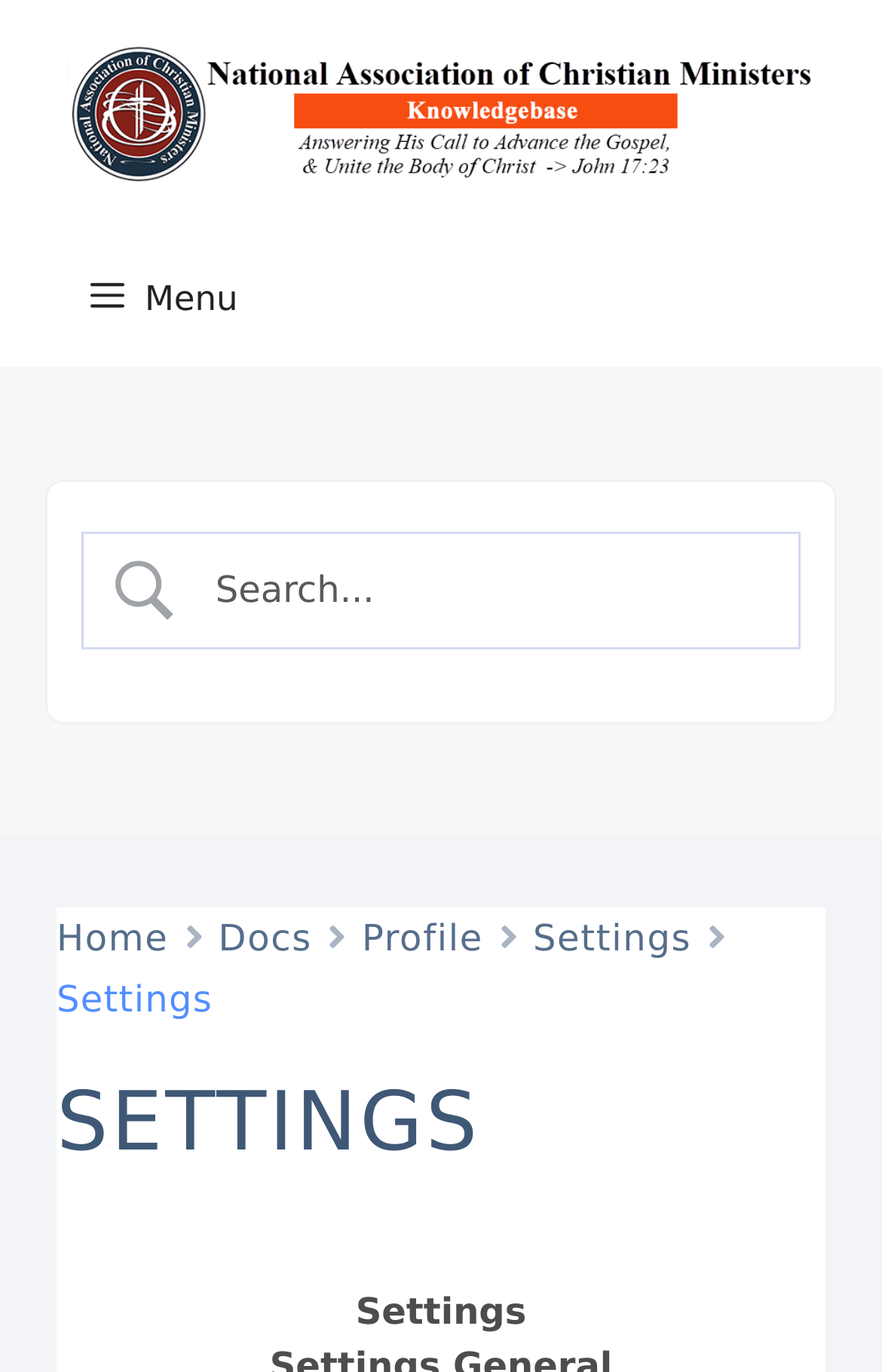Find the bounding box coordinates for the HTML element described in this sentence: "alt="Kisloski Construction"". Provide the coordinates as four float numbers between 0 and 1, in the format [left, top, right, bottom].

None